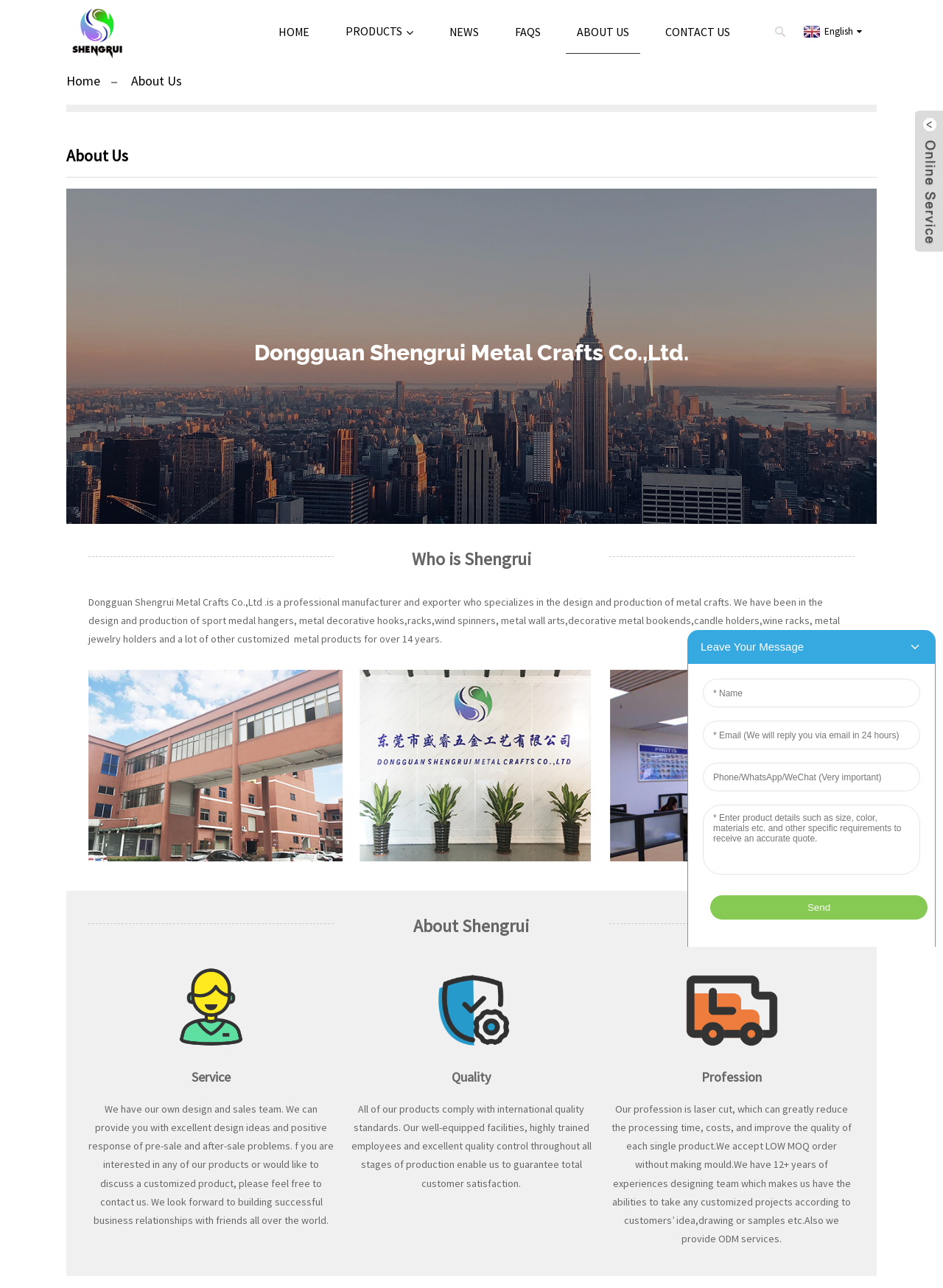Locate the bounding box coordinates of the area you need to click to fulfill this instruction: 'Go to the HOME page'. The coordinates must be in the form of four float numbers ranging from 0 to 1: [left, top, right, bottom].

[0.284, 0.007, 0.34, 0.042]